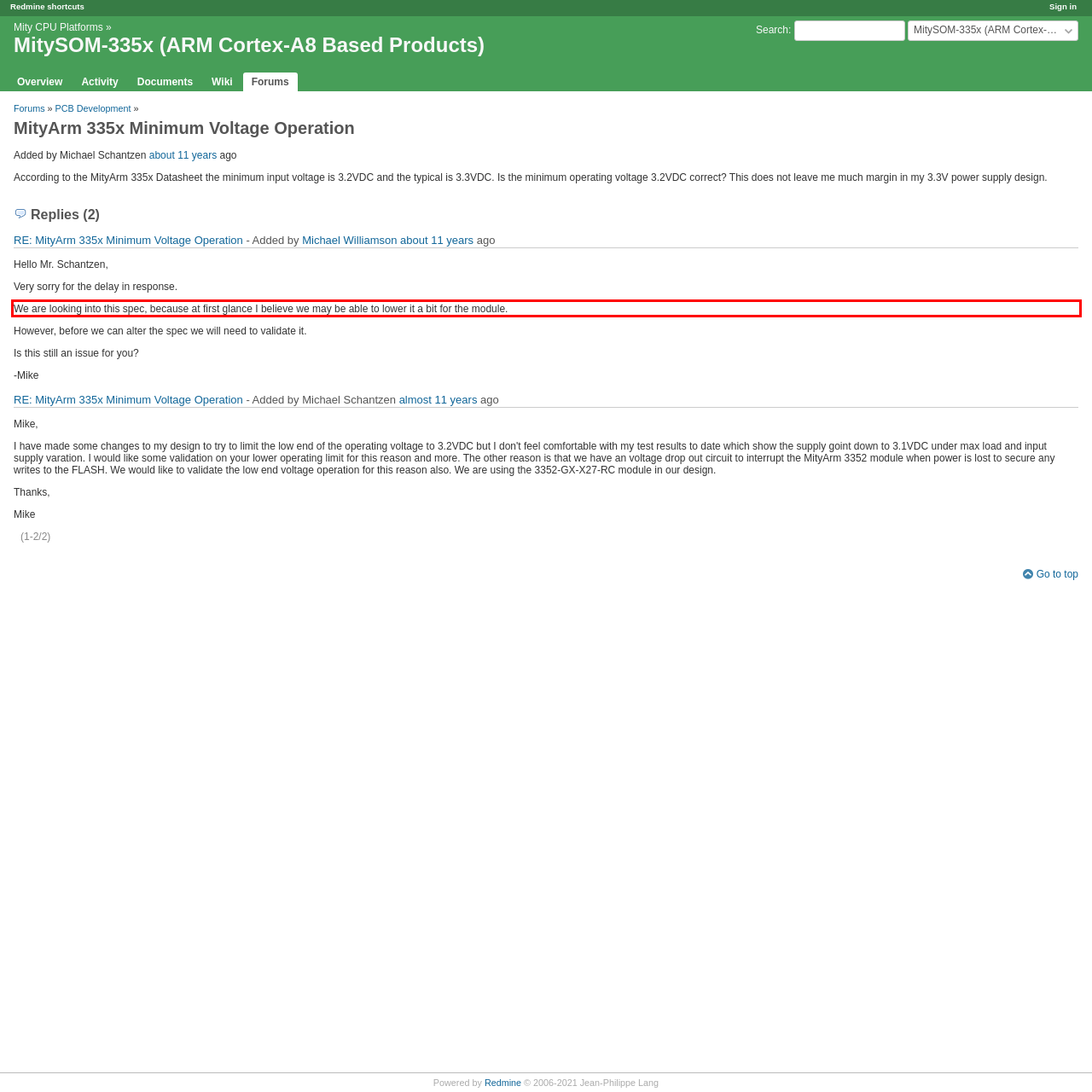Given a screenshot of a webpage with a red bounding box, please identify and retrieve the text inside the red rectangle.

We are looking into this spec, because at first glance I believe we may be able to lower it a bit for the module.